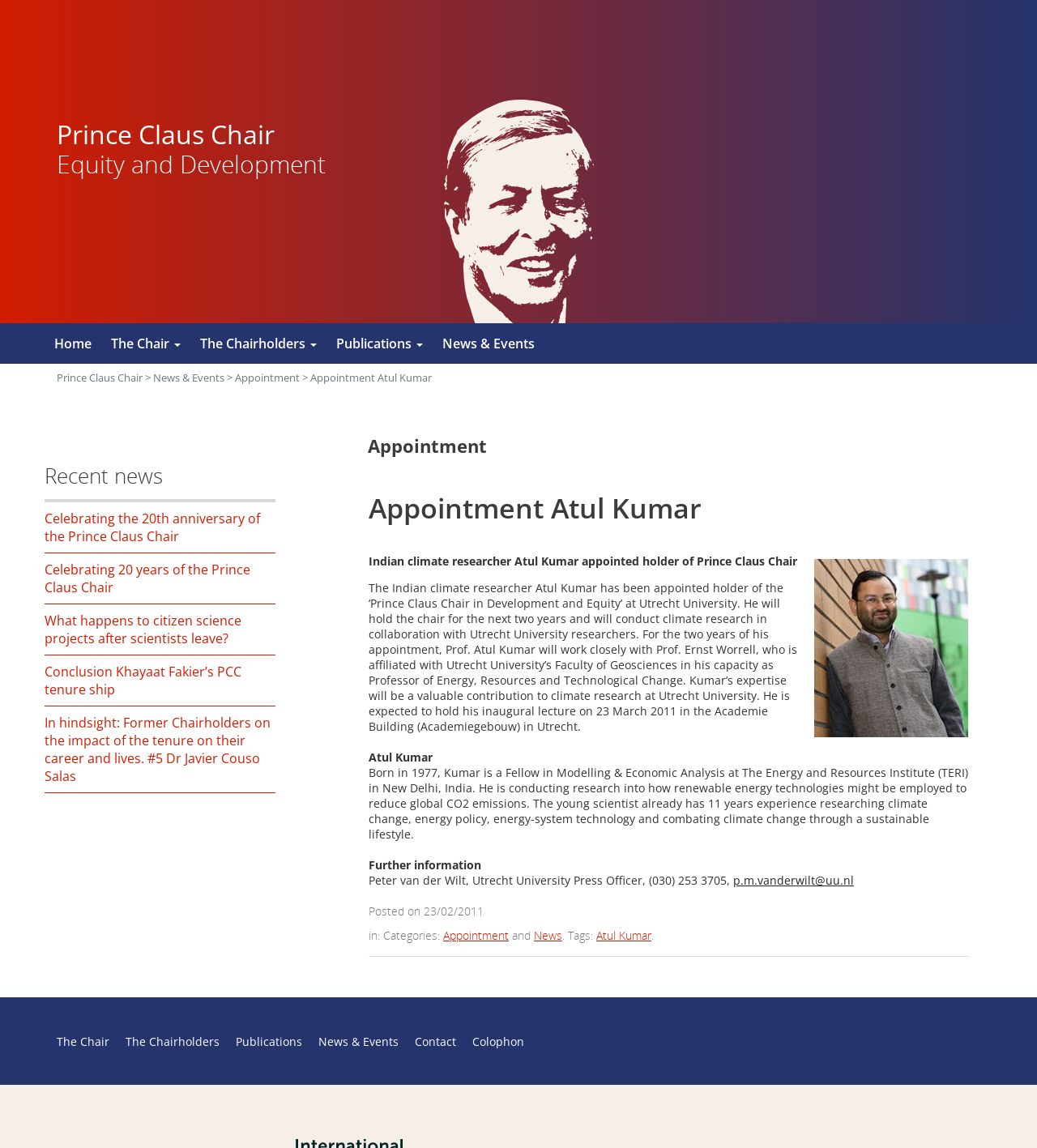Could you indicate the bounding box coordinates of the region to click in order to complete this instruction: "Leave a comment".

None